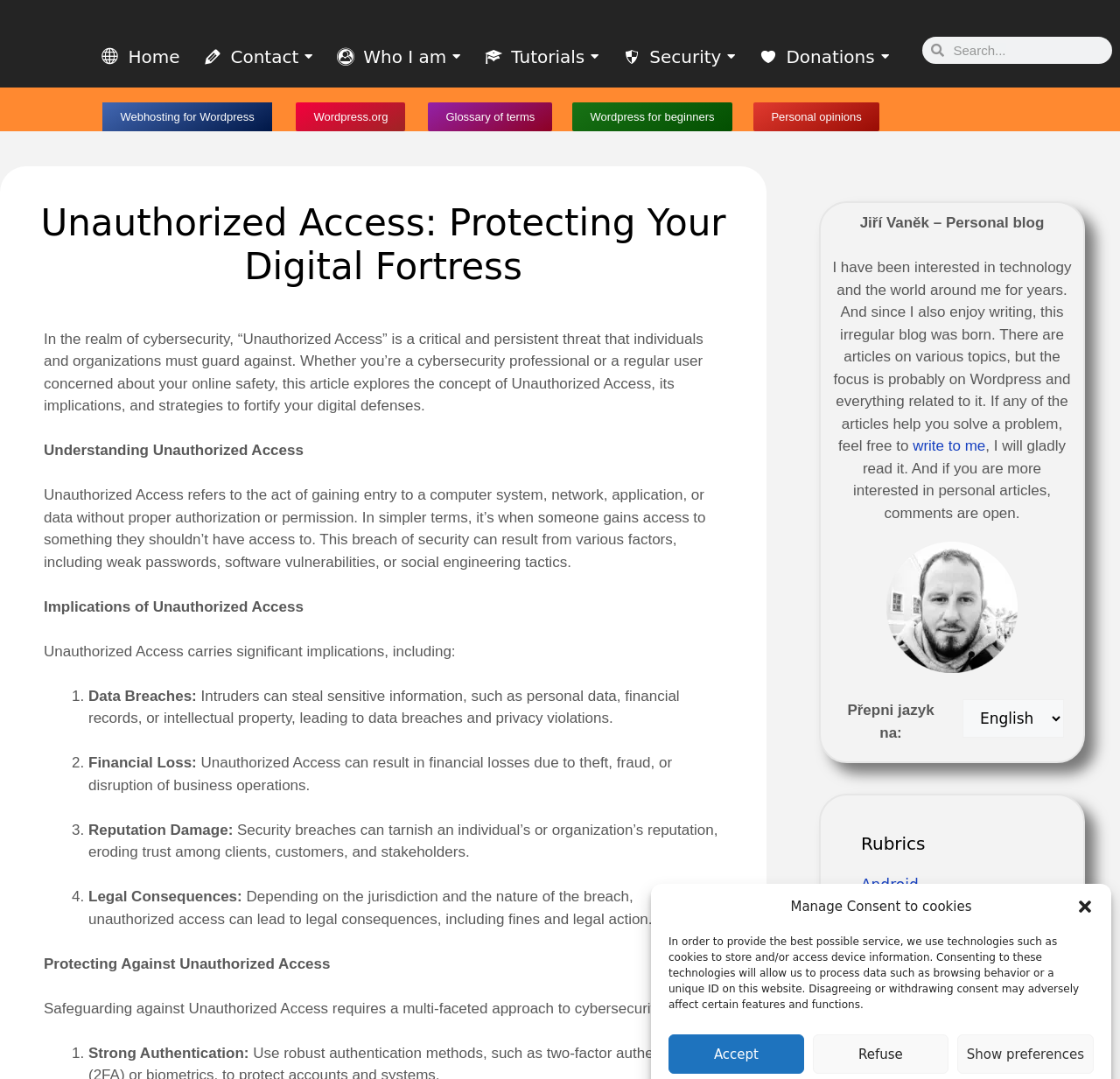Locate the bounding box coordinates of the area to click to fulfill this instruction: "View Jiří Vaněk's personal blog". The bounding box should be presented as four float numbers between 0 and 1, in the order [left, top, right, bottom].

[0.768, 0.199, 0.932, 0.214]